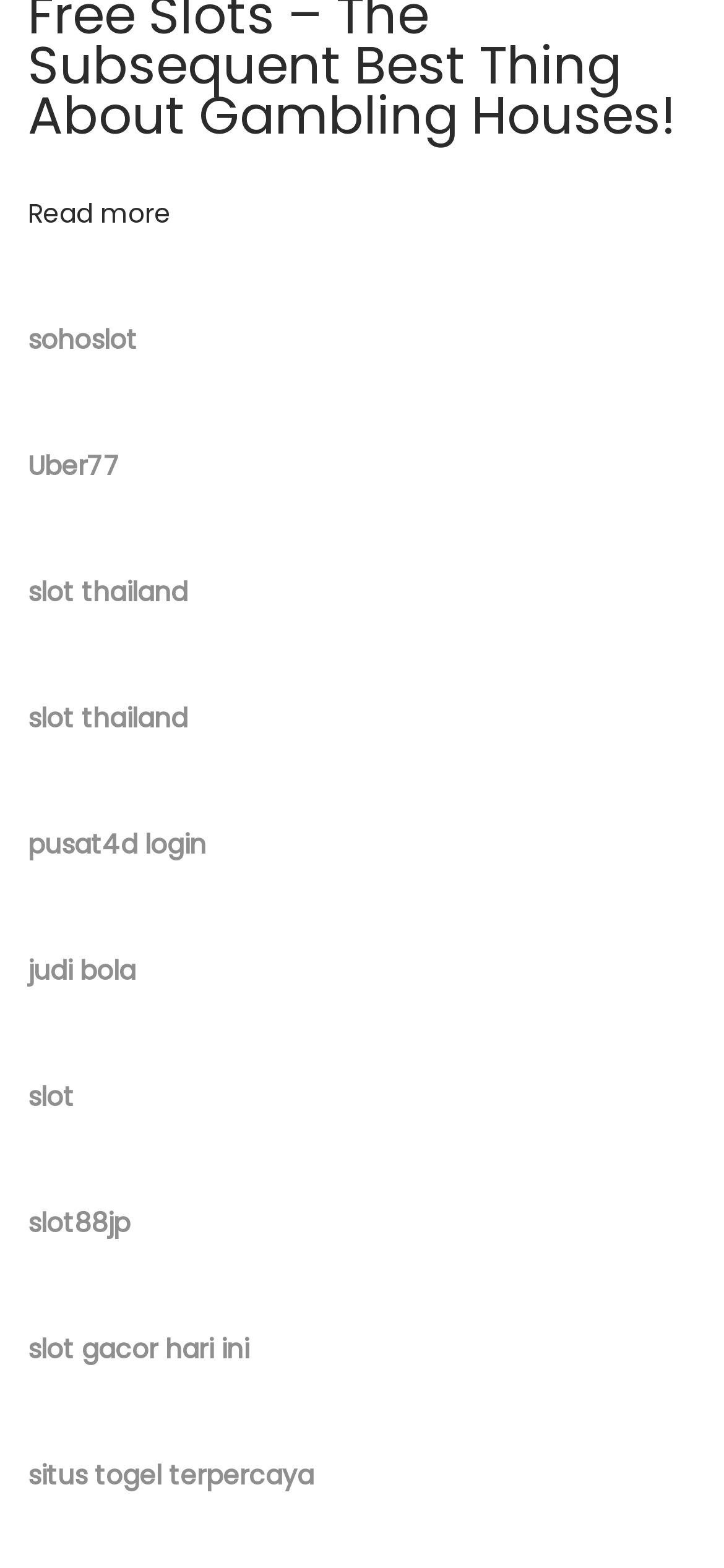From the webpage screenshot, predict the bounding box coordinates (top-left x, top-left y, bottom-right x, bottom-right y) for the UI element described here: slot

[0.038, 0.688, 0.103, 0.711]